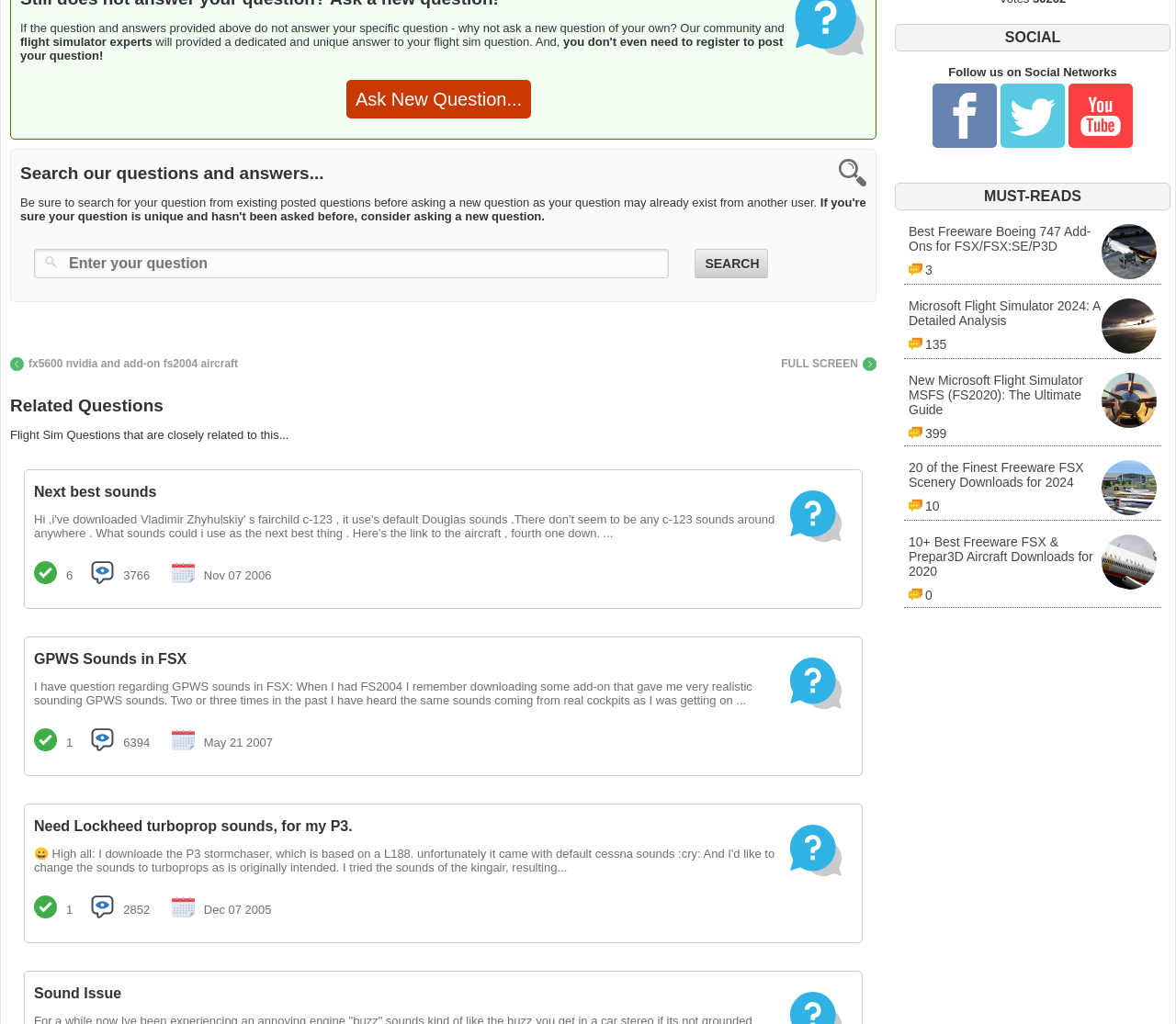Extract the bounding box of the UI element described as: "Ask New Question...".

[0.294, 0.078, 0.452, 0.116]